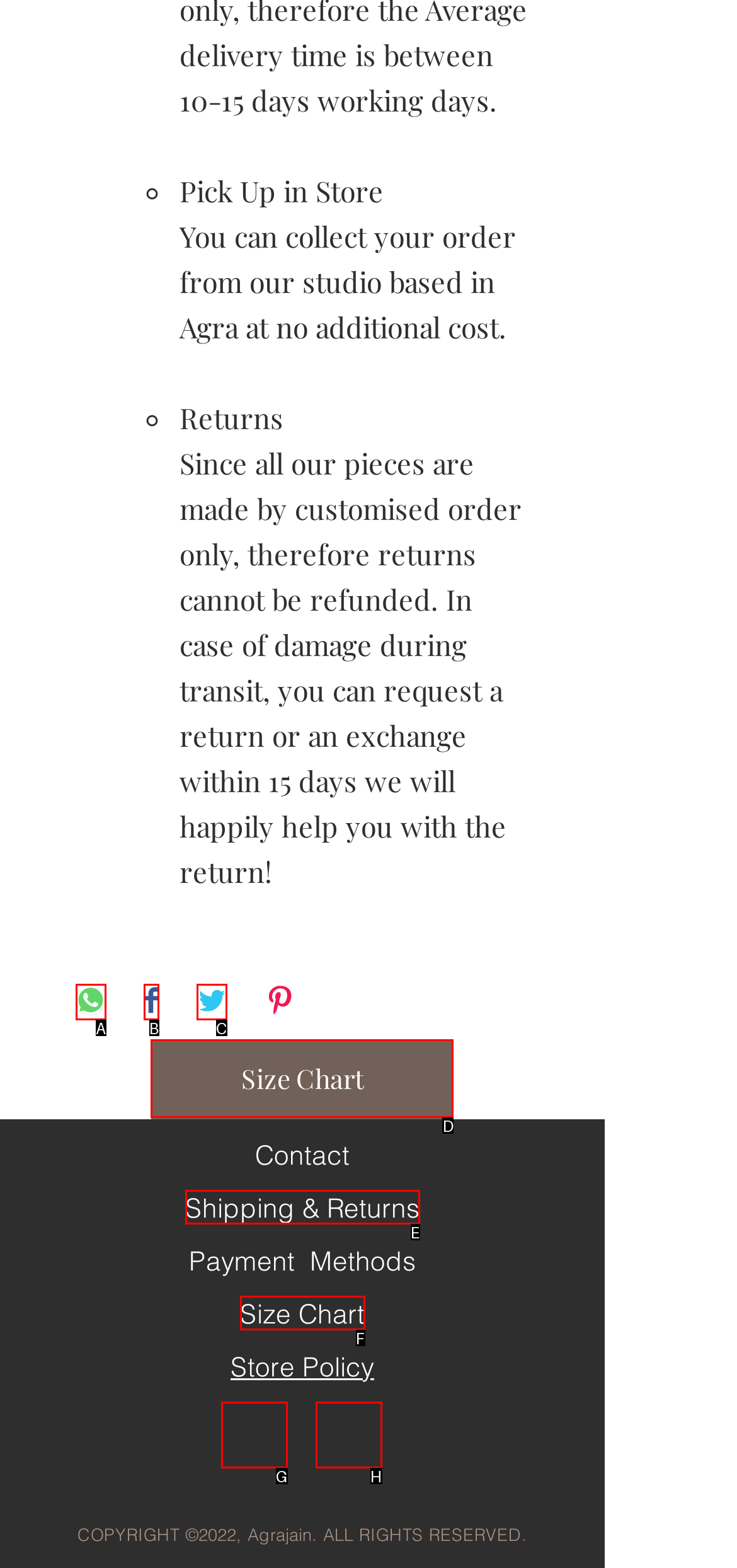Point out the specific HTML element to click to complete this task: View Size Chart Reply with the letter of the chosen option.

D